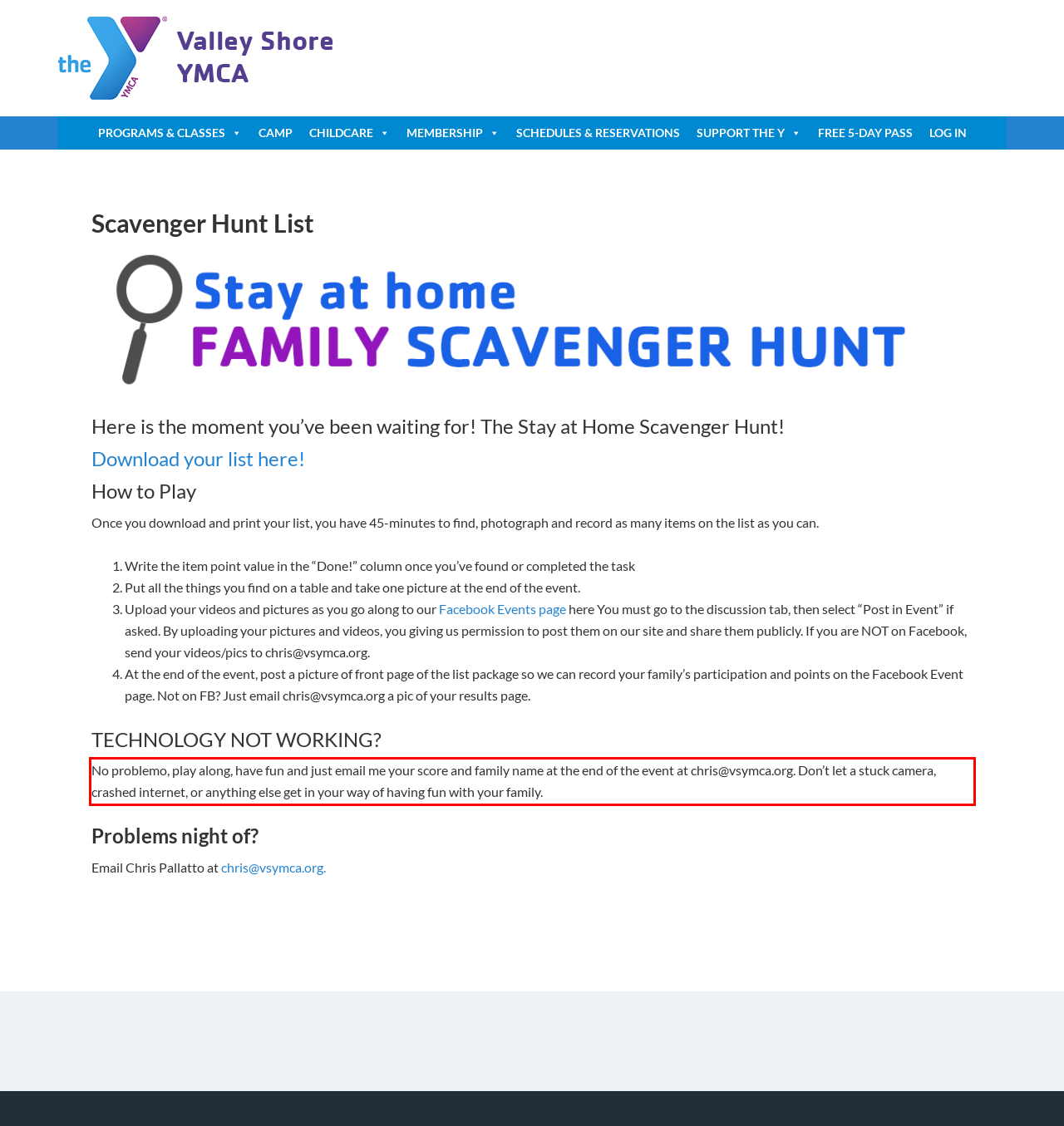Identify and transcribe the text content enclosed by the red bounding box in the given screenshot.

No problemo, play along, have fun and just email me your score and family name at the end of the event at chris@vsymca.org. Don’t let a stuck camera, crashed internet, or anything else get in your way of having fun with your family.